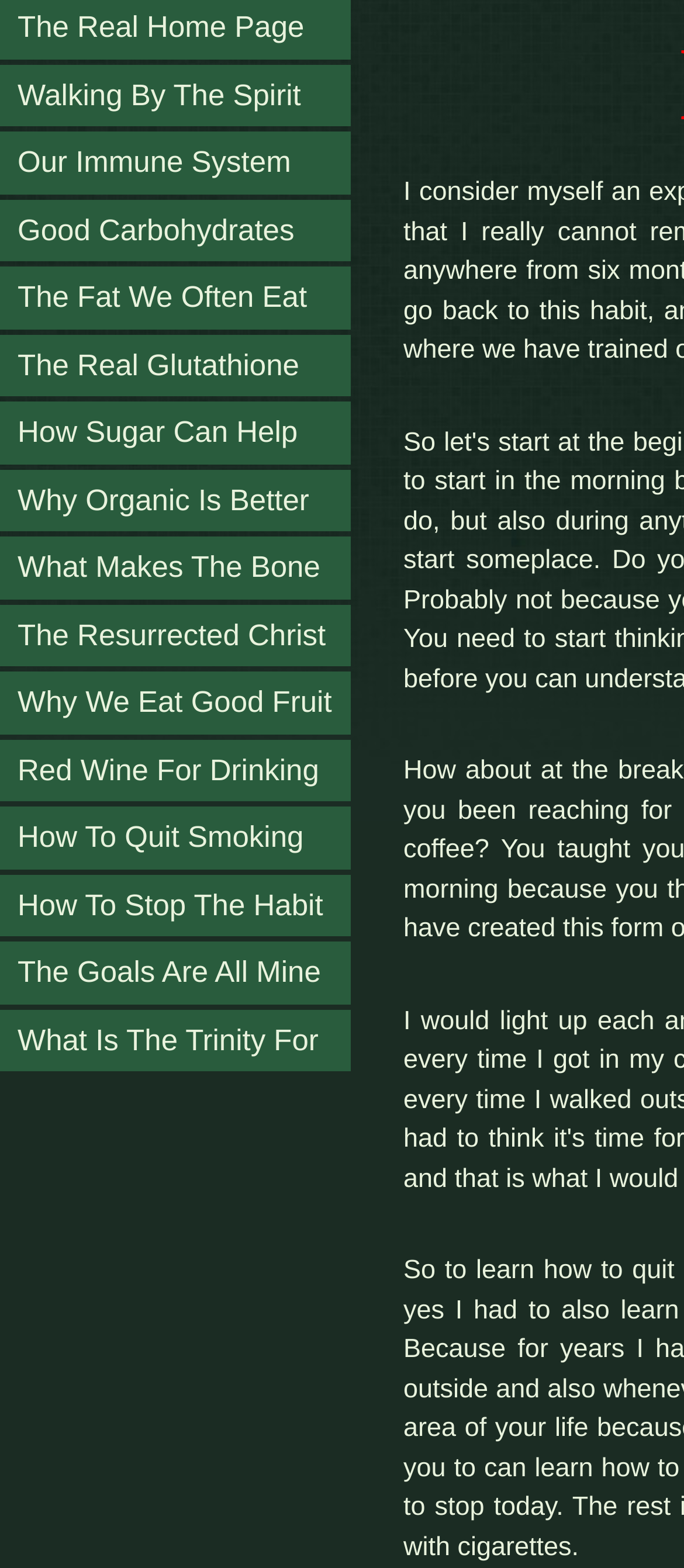Find and provide the bounding box coordinates for the UI element described with: "What Is The Trinity For".

[0.0, 0.643, 0.513, 0.683]